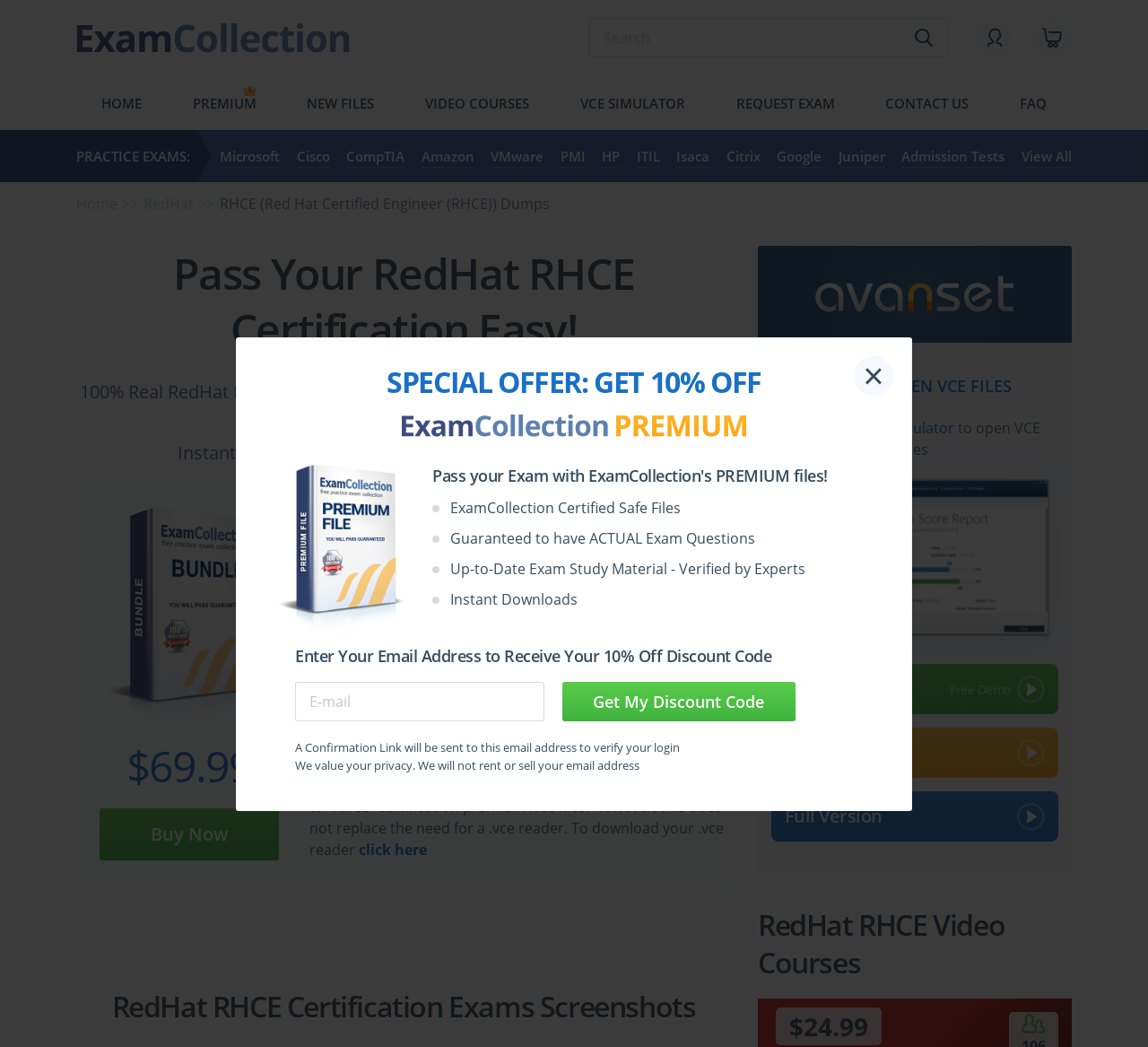Determine the bounding box coordinates of the element that should be clicked to execute the following command: "Click on RedHat RHCE Certification Exams Screenshots".

[0.097, 0.943, 0.606, 0.98]